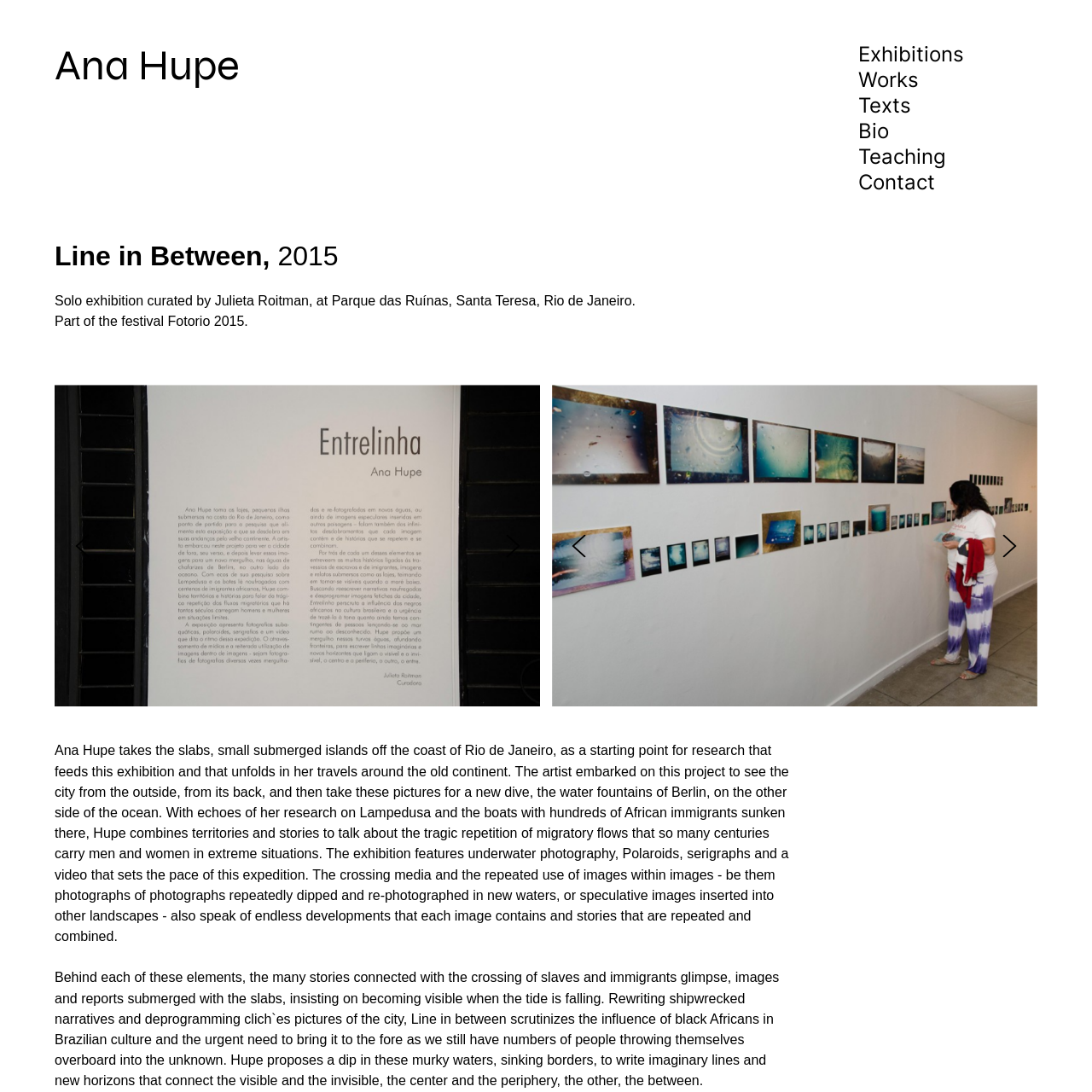What themes does the exhibition explore?
Look at the image contained within the red bounding box and provide a detailed answer based on the visual details you can infer from it.

The caption explains that the exhibition explores themes of migration and cultural influences, using various mediums to convey powerful narratives about the experiences of immigrants and the historical context of these journeys.